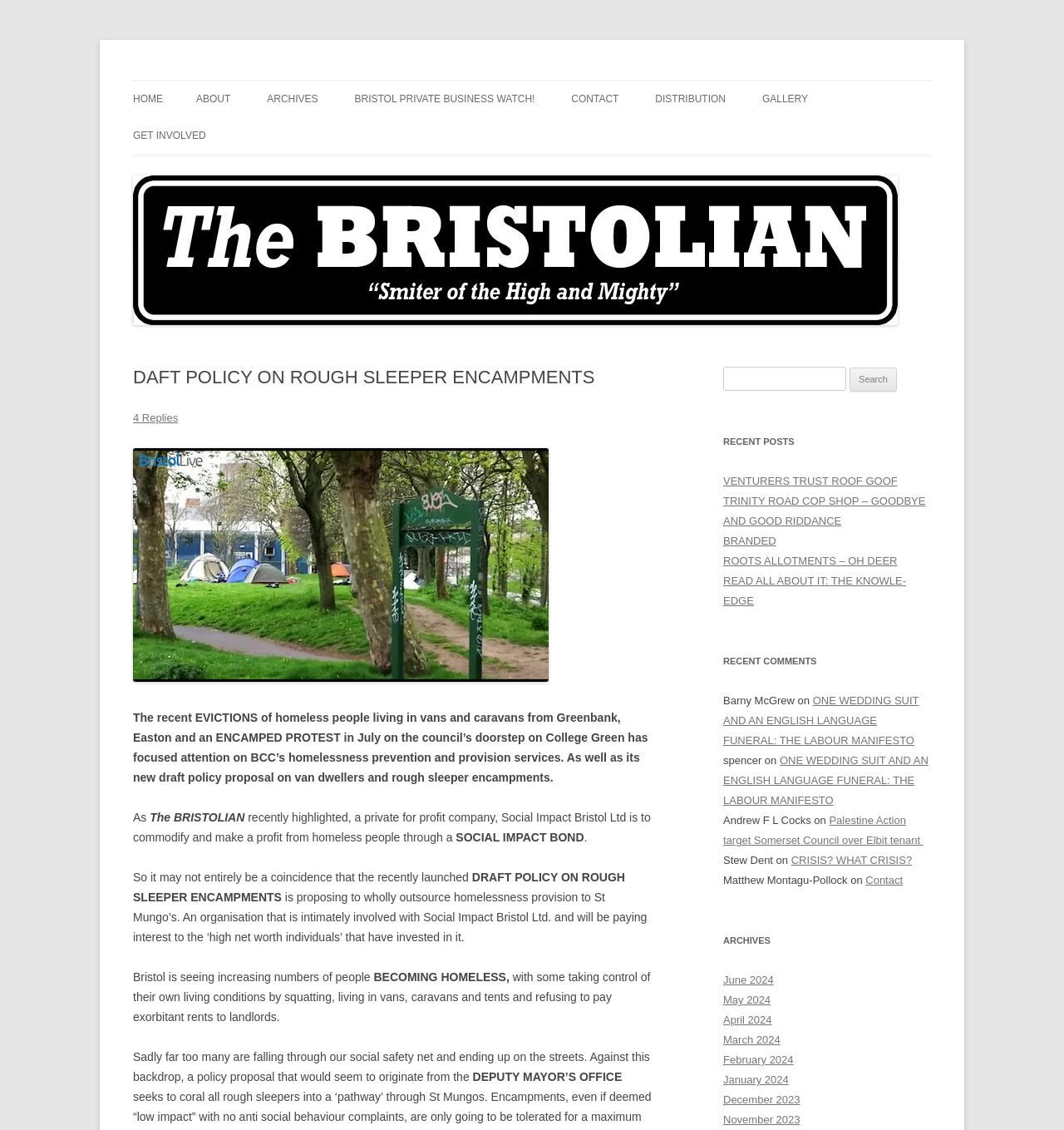Identify the bounding box coordinates for the region to click in order to carry out this instruction: "Search for something". Provide the coordinates using four float numbers between 0 and 1, formatted as [left, top, right, bottom].

[0.68, 0.324, 0.795, 0.346]